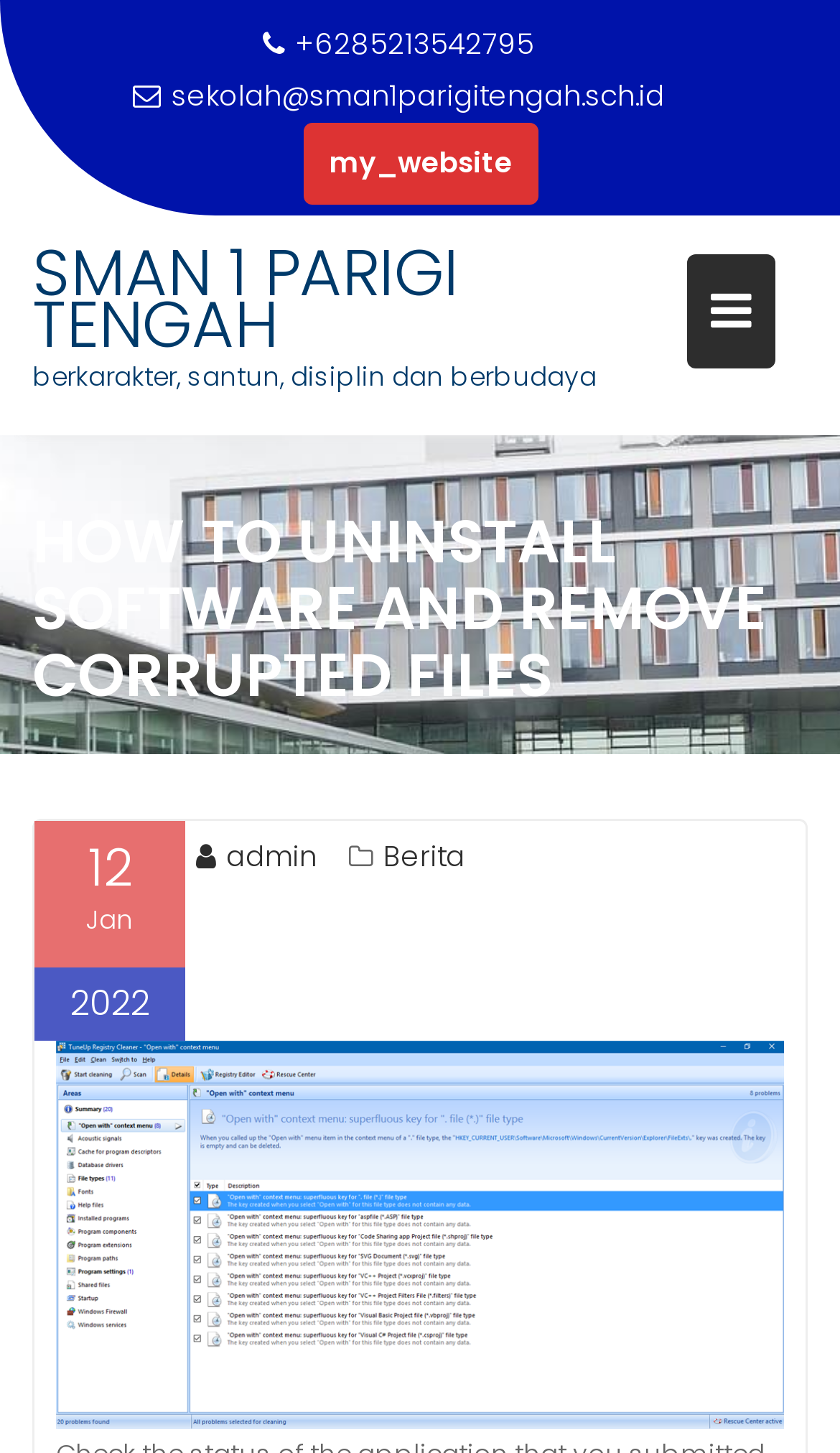Please specify the bounding box coordinates in the format (top-left x, top-left y, bottom-right x, bottom-right y), with all values as floating point numbers between 0 and 1. Identify the bounding box of the UI element described by: parent_node: SMAN 1 PARIGI TENGAH

[0.818, 0.175, 0.923, 0.254]